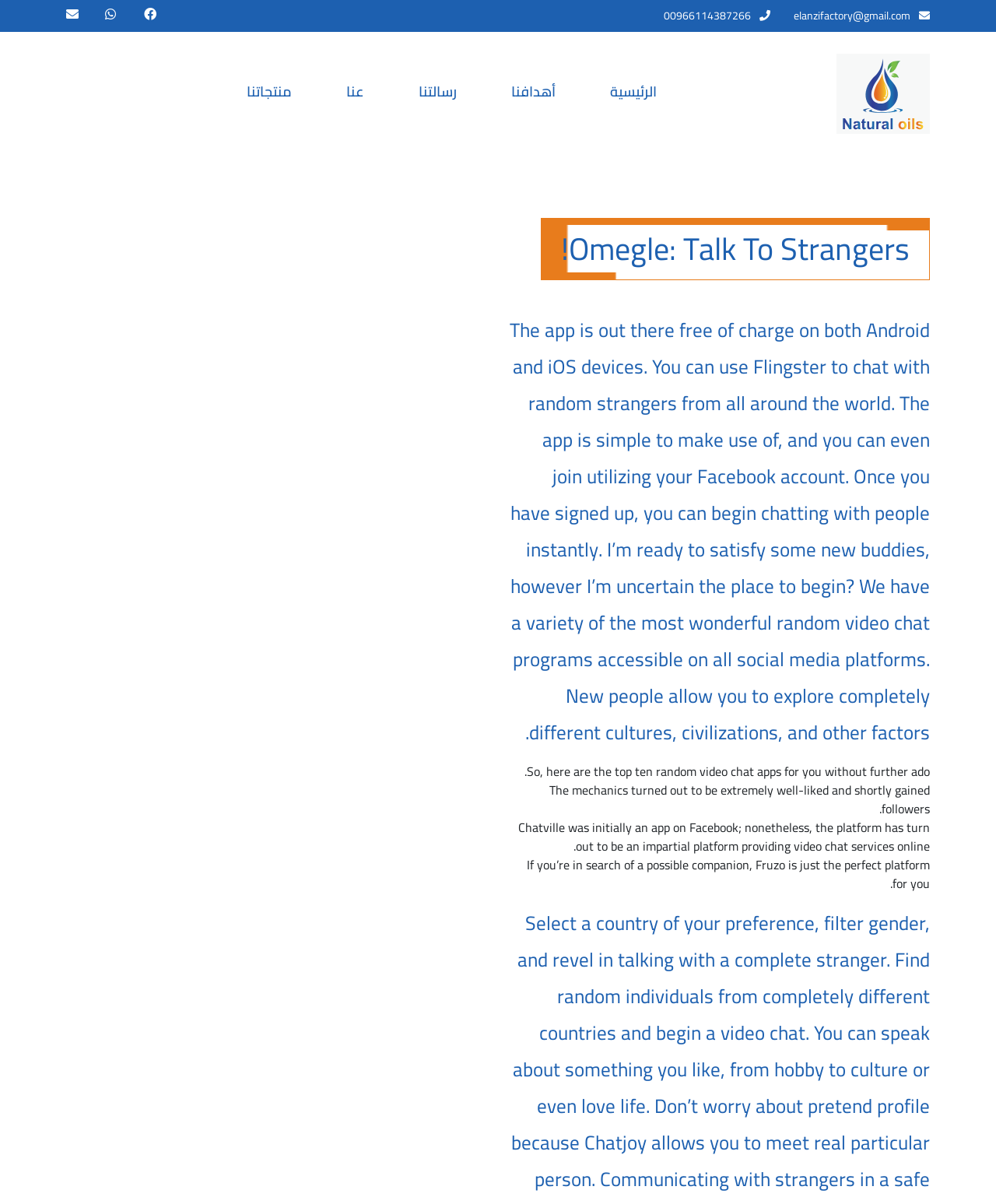Find and provide the bounding box coordinates for the UI element described here: "parent_node: الرئيسية". The coordinates should be given as four float numbers between 0 and 1: [left, top, right, bottom].

[0.84, 0.045, 0.934, 0.111]